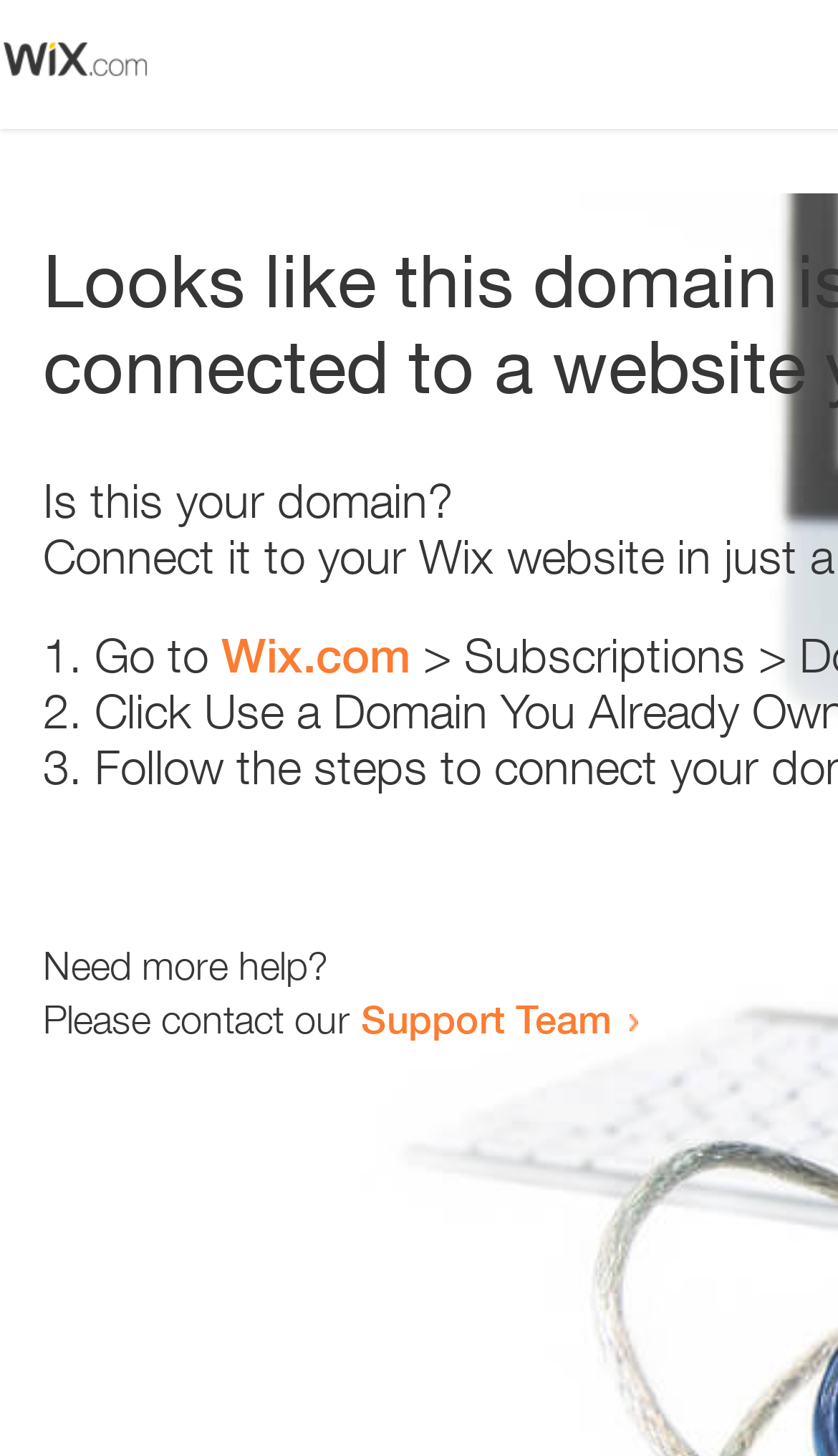Identify and extract the main heading of the webpage.

Looks like this domain isn't
connected to a website yet